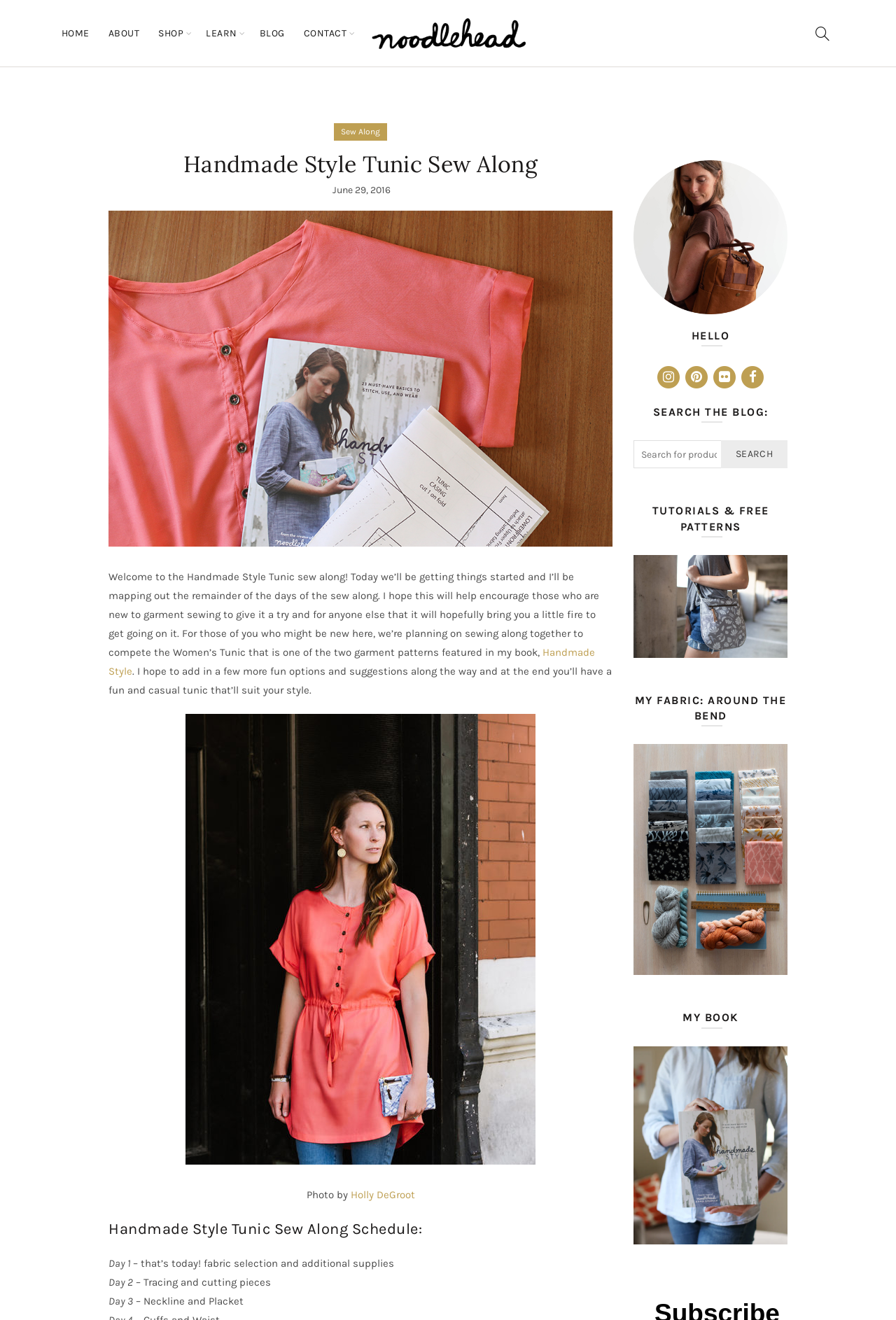Locate the bounding box coordinates of the element I should click to achieve the following instruction: "Check the 'Handmade Style Tunic Sew Along Schedule'".

[0.121, 0.923, 0.684, 0.939]